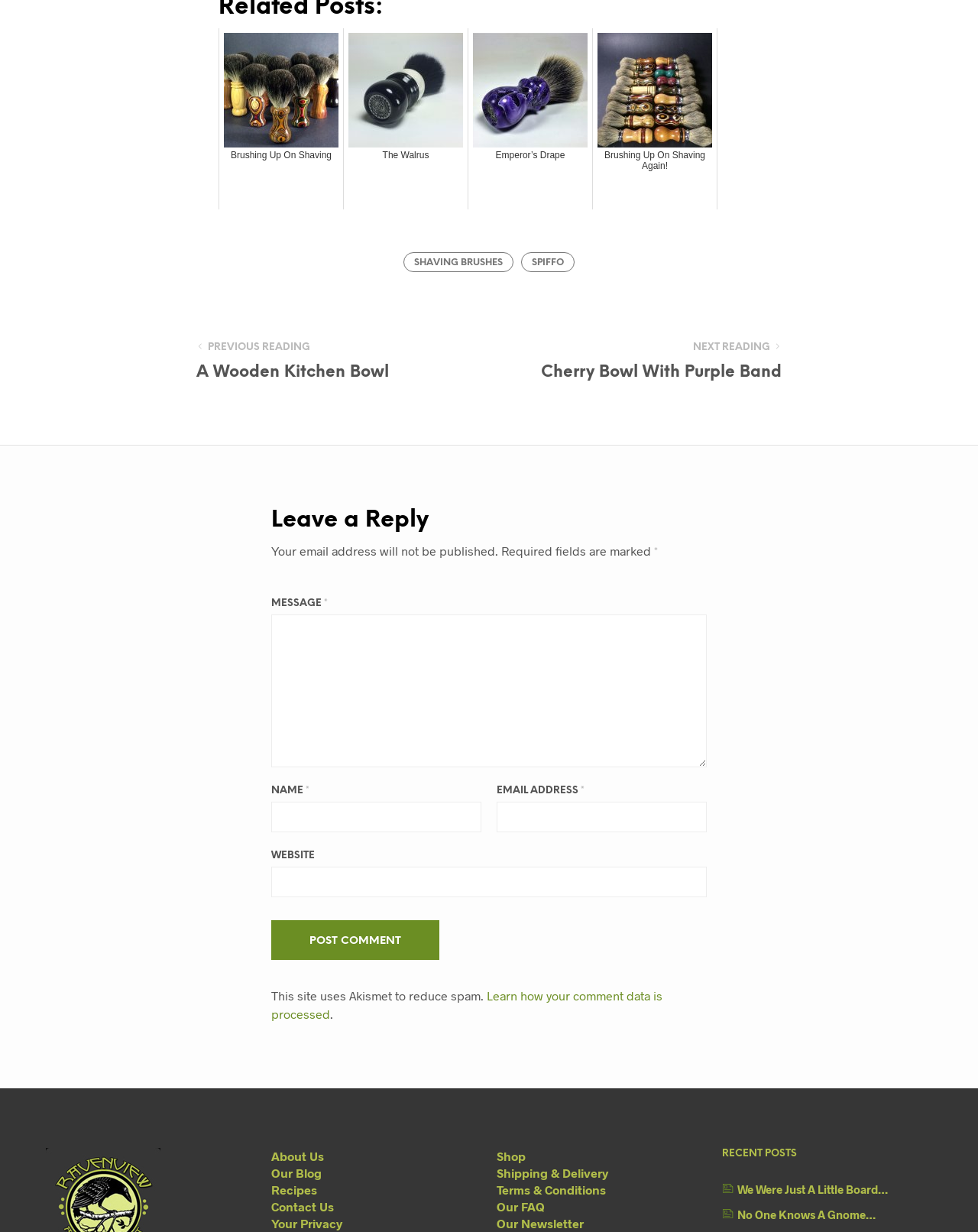Please locate the UI element described by "No One Knows A Gnome…" and provide its bounding box coordinates.

[0.754, 0.98, 0.895, 0.991]